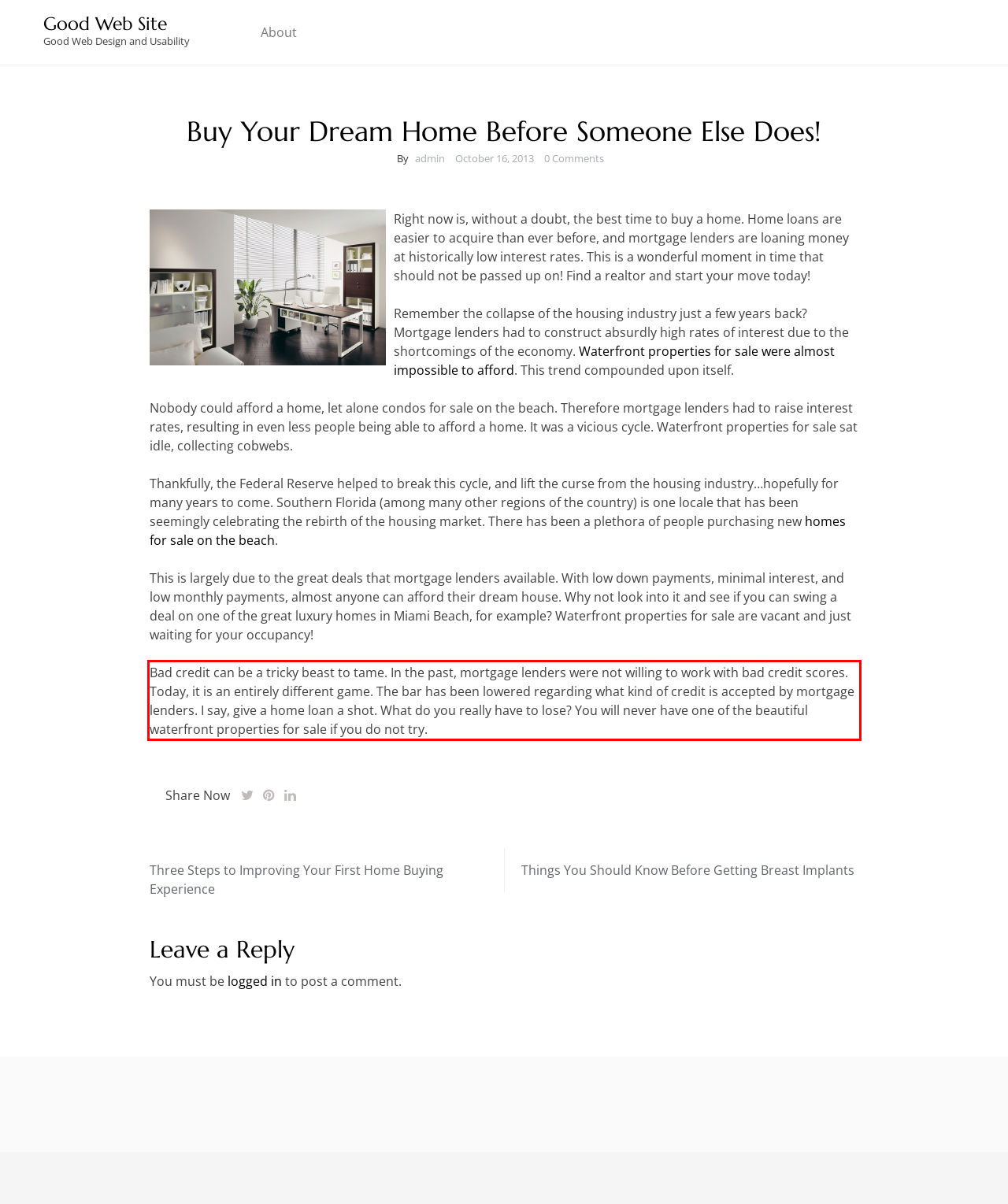Examine the webpage screenshot, find the red bounding box, and extract the text content within this marked area.

Bad credit can be a tricky beast to tame. In the past, mortgage lenders were not willing to work with bad credit scores. Today, it is an entirely different game. The bar has been lowered regarding what kind of credit is accepted by mortgage lenders. I say, give a home loan a shot. What do you really have to lose? You will never have one of the beautiful waterfront properties for sale if you do not try.